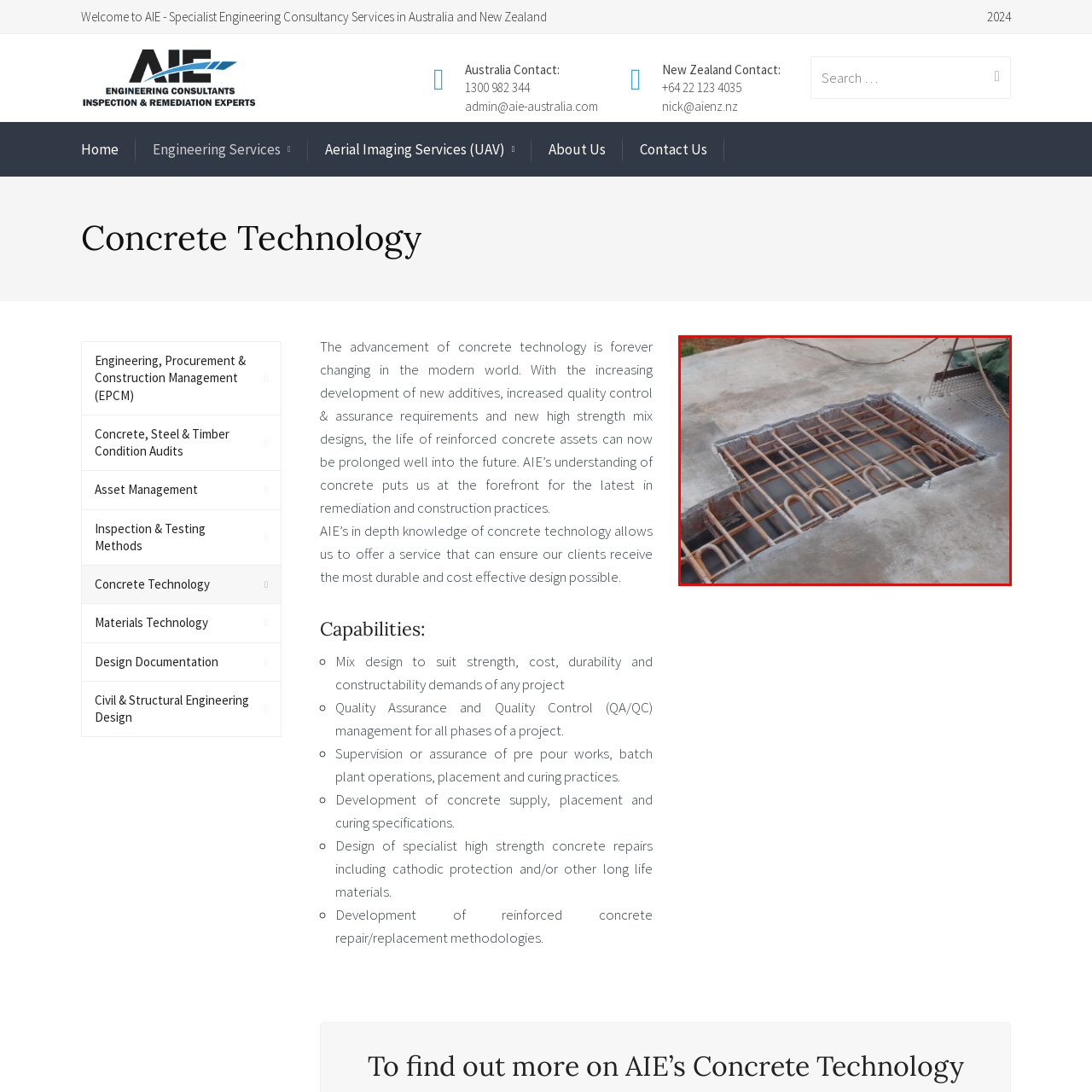Is the construction work complete?
Carefully scrutinize the image inside the red bounding box and generate a comprehensive answer, drawing from the visual content.

The surrounding surface appears rough and unfinished, characteristic of ongoing construction work, and the presence of tools and materials nearby suggests that this section is part of a larger building project, indicating that the construction work is not yet complete.